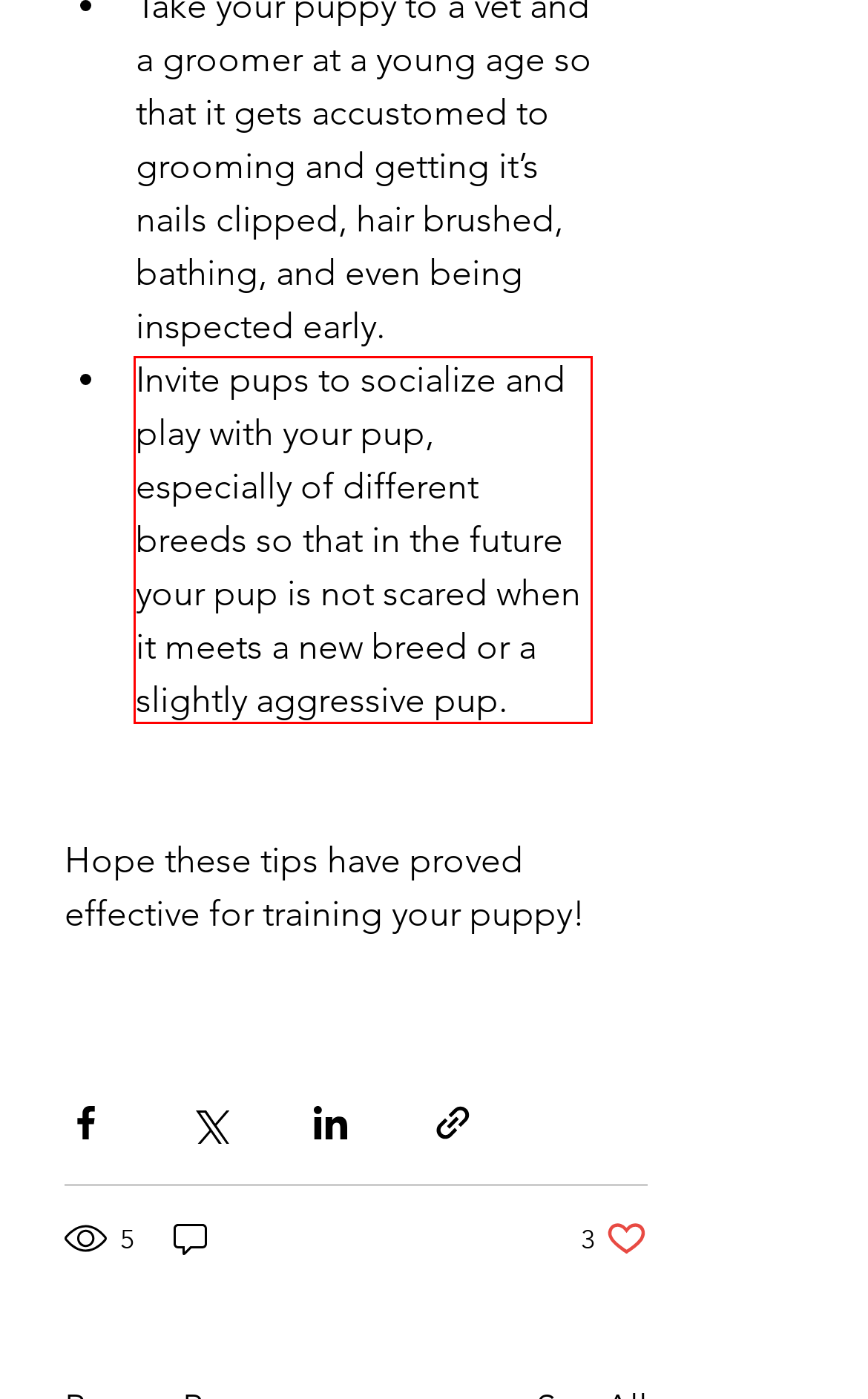You are provided with a webpage screenshot that includes a red rectangle bounding box. Extract the text content from within the bounding box using OCR.

Invite pups to socialize and play with your pup, especially of different breeds so that in the future your pup is not scared when it meets a new breed or a slightly aggressive pup.